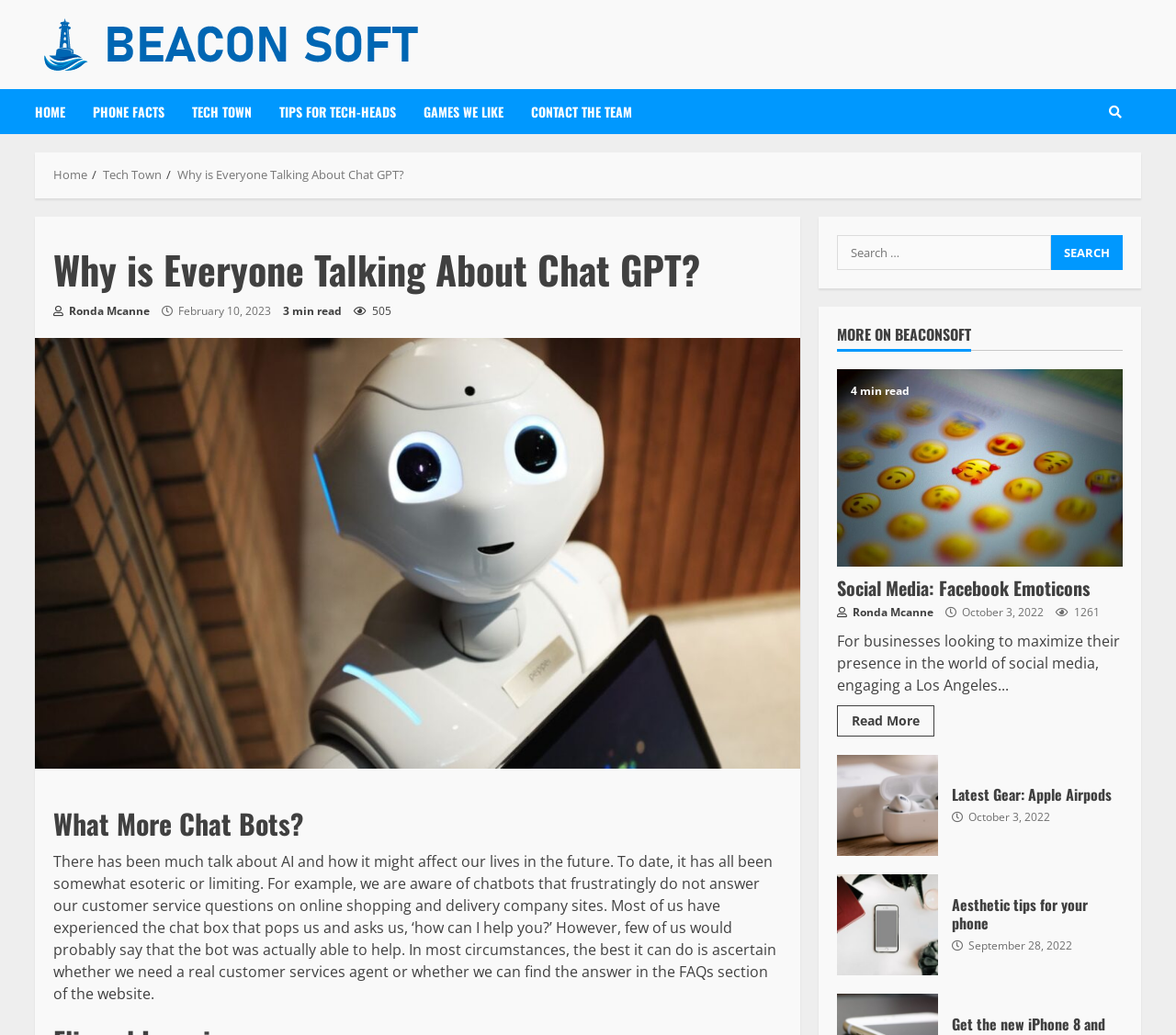Examine the image and give a thorough answer to the following question:
What is the date of the second article?

The date of the second article, 'Social Media: Facebook Emoticons', can be found below the article title, where it says 'October 3, 2022' in a static text element.